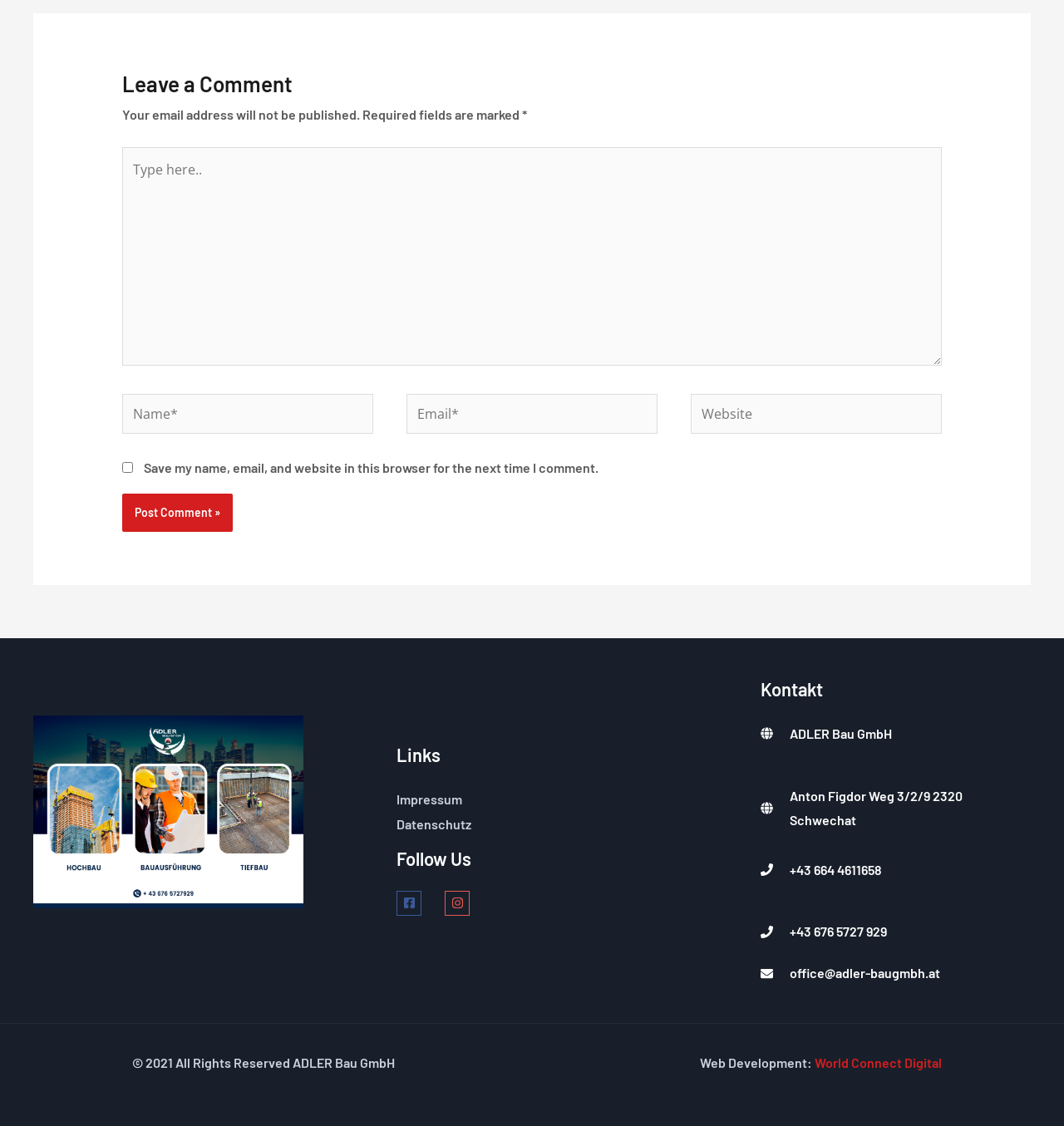Determine the bounding box coordinates for the area that should be clicked to carry out the following instruction: "Enter your email".

[0.382, 0.35, 0.618, 0.386]